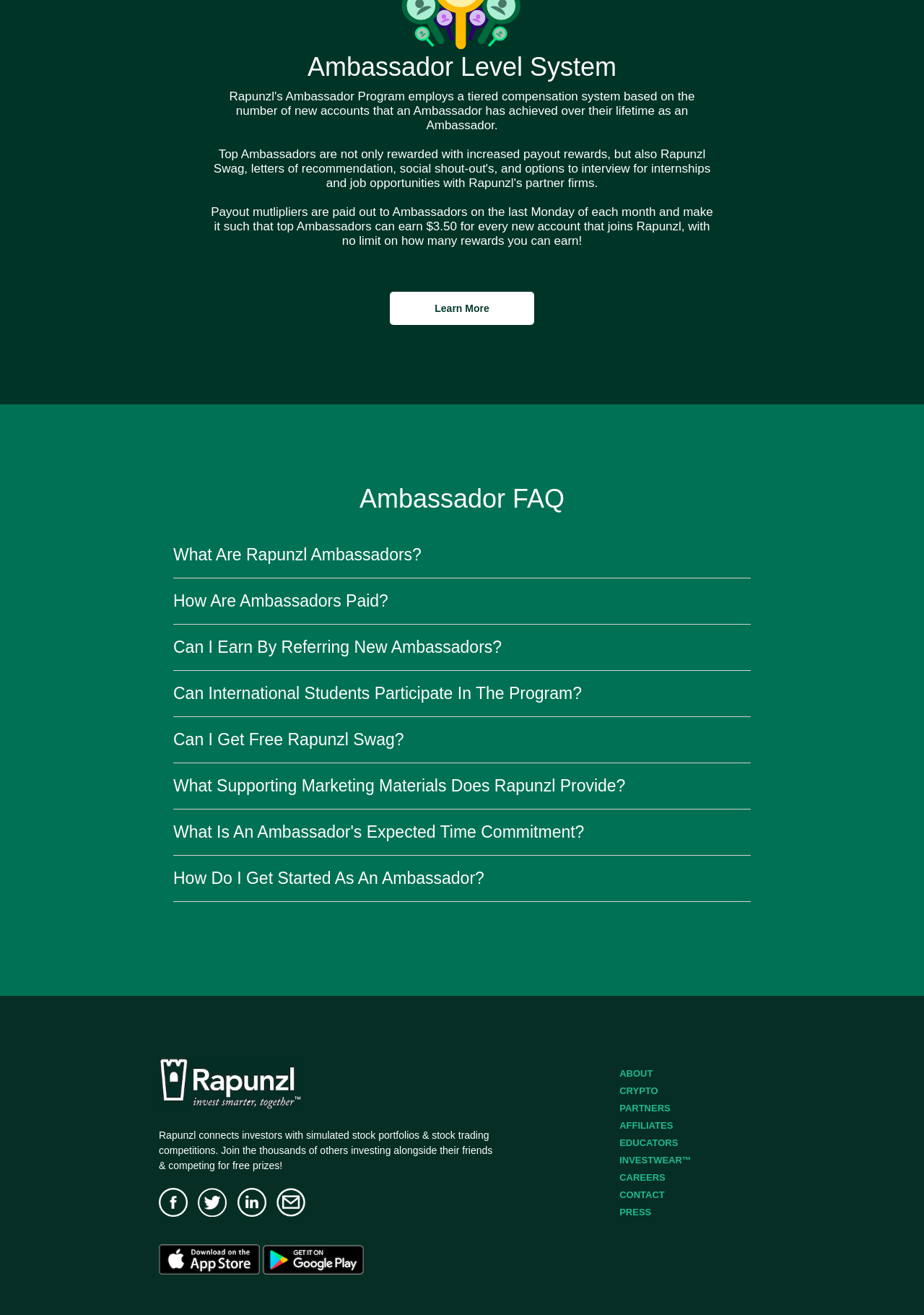Determine the bounding box coordinates of the element that should be clicked to execute the following command: "Go to the About page".

[0.553, 0.812, 0.871, 0.822]